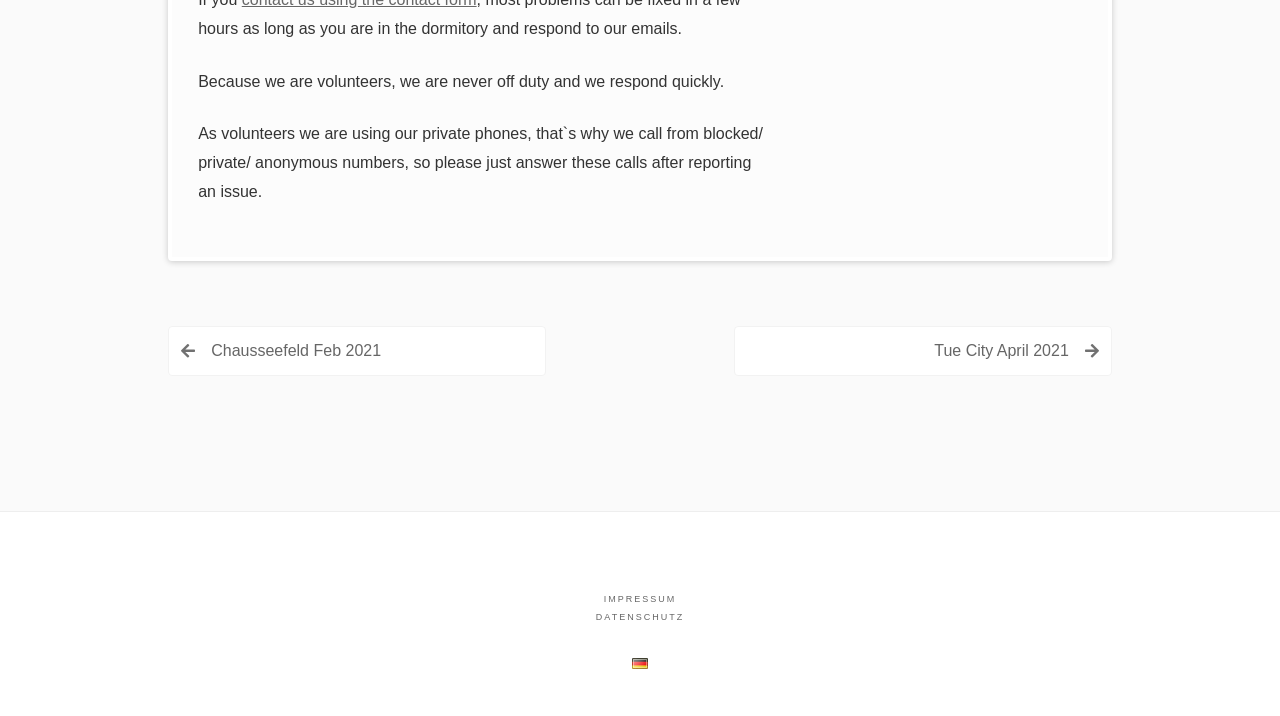Given the element description Tue City April 2021, identify the bounding box coordinates for the UI element on the webpage screenshot. The format should be (top-left x, top-left y, bottom-right x, bottom-right y), with values between 0 and 1.

[0.73, 0.477, 0.835, 0.501]